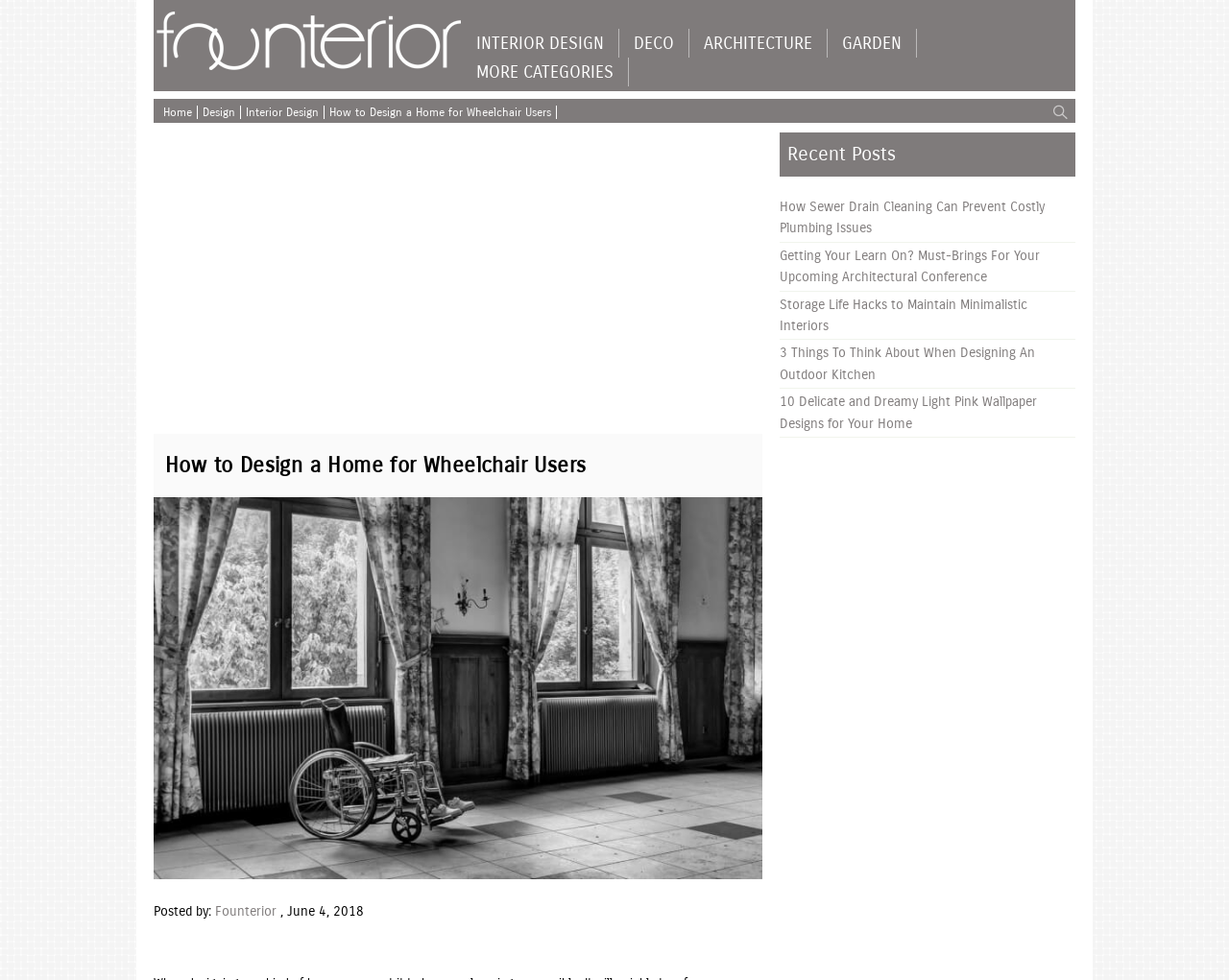Please determine the bounding box coordinates for the element with the description: "Deco".

[0.504, 0.029, 0.56, 0.059]